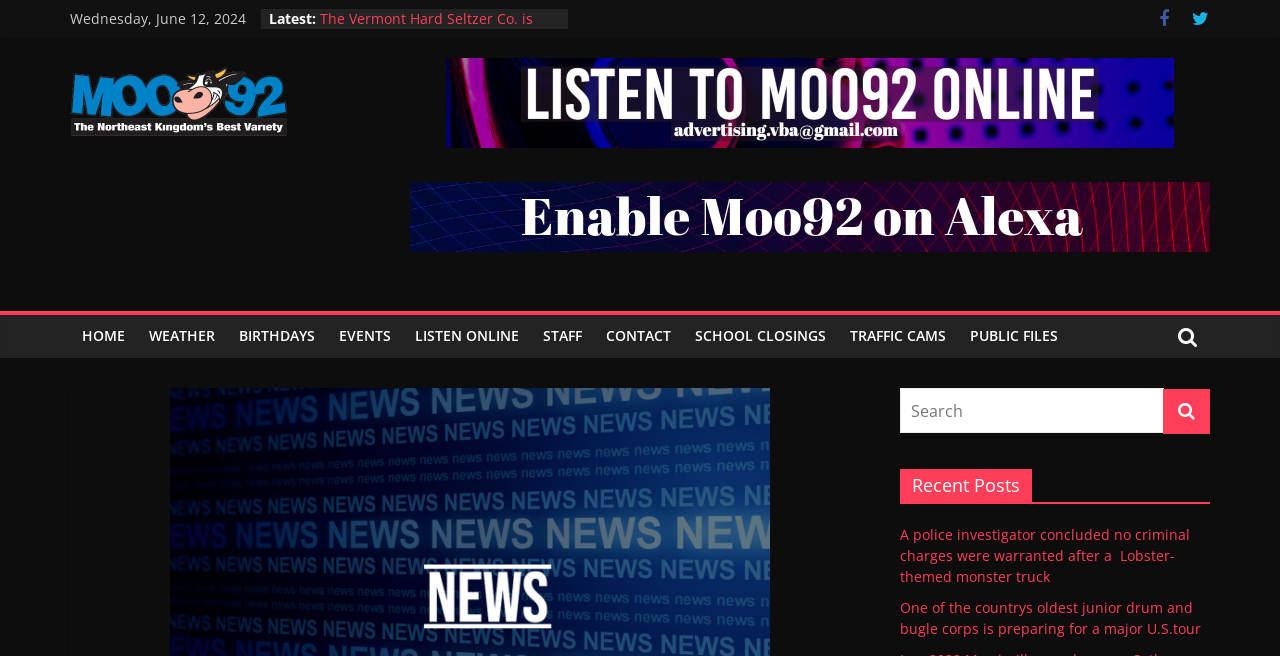Elaborate on the different components and information displayed on the webpage.

The webpage appears to be a news website or a radio station's website, with a focus on local news and events. At the top of the page, there is a date displayed, "Wednesday, June 12, 2024", followed by a "Latest" section that features several news articles. These articles are presented as links, with titles such as "The Vermont Hard Seltzer Co. is growing", "A police investigator concluded no criminal charges were warranted after a Lobster-themed monster truck", and "One of the countrys oldest junior drum and bugle corps is preparing for a major U.S. tour".

To the right of the "Latest" section, there are two icons, possibly social media links, represented by Unicode characters "\uf09a" and "\uf099". Below the "Latest" section, there is a prominent link to "Moo92 FM", which is accompanied by an image and another link to the same destination.

The main content area of the page is divided into three columns. The left column features a list of links to various sections of the website, including "HOME", "WEATHER", "BIRTHDAYS", "EVENTS", and others. The middle column appears to be a list of news articles or blog posts, with titles such as "A labor action by Canadian border workers has been averted" and "In a 2022 Morrisville murder case, Seth Brunell, 45, is charged". The right column features a search bar and a heading that reads "Recent Posts", followed by a list of links to news articles, including some that are also featured in the middle column.

At the very top of the page, there is a title that reads "Everett A. Simpson was convicted on all counts – Moo92 FM", which suggests that the webpage may be focused on a specific news story or topic.